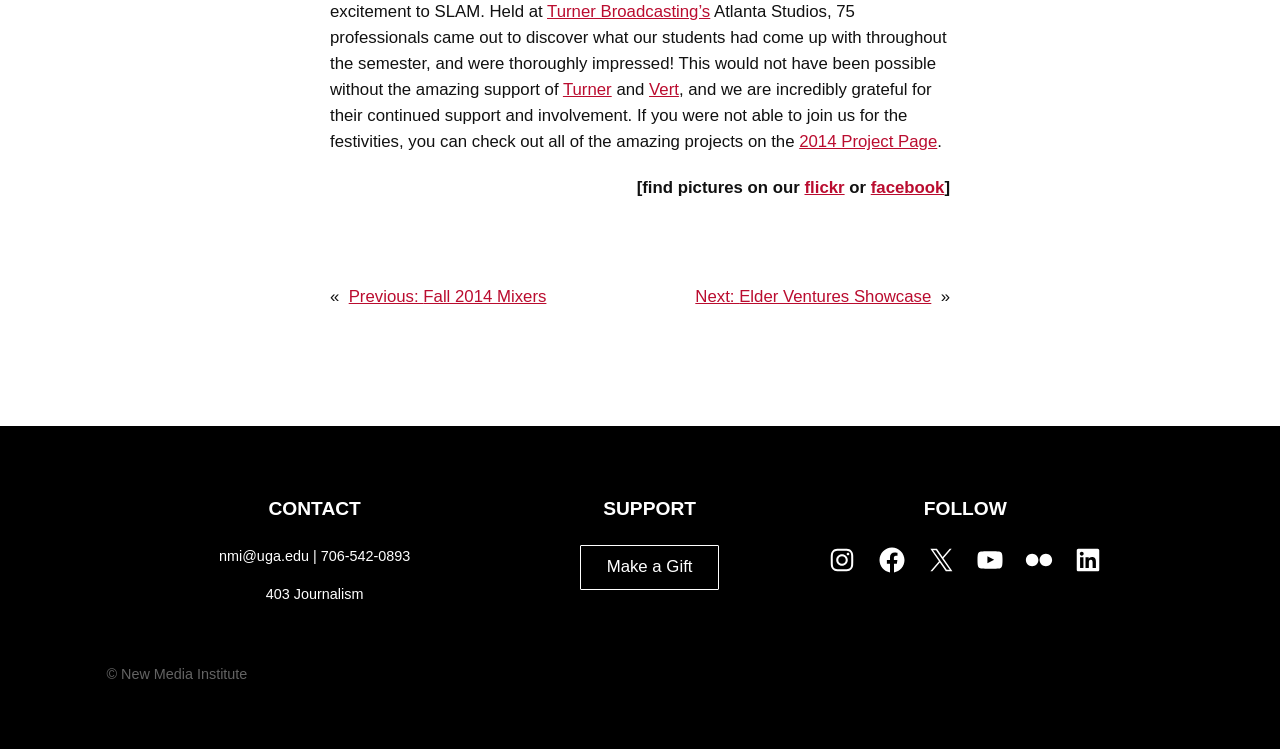Find the bounding box coordinates for the HTML element specified by: "2014 Project Page".

[0.624, 0.177, 0.732, 0.202]